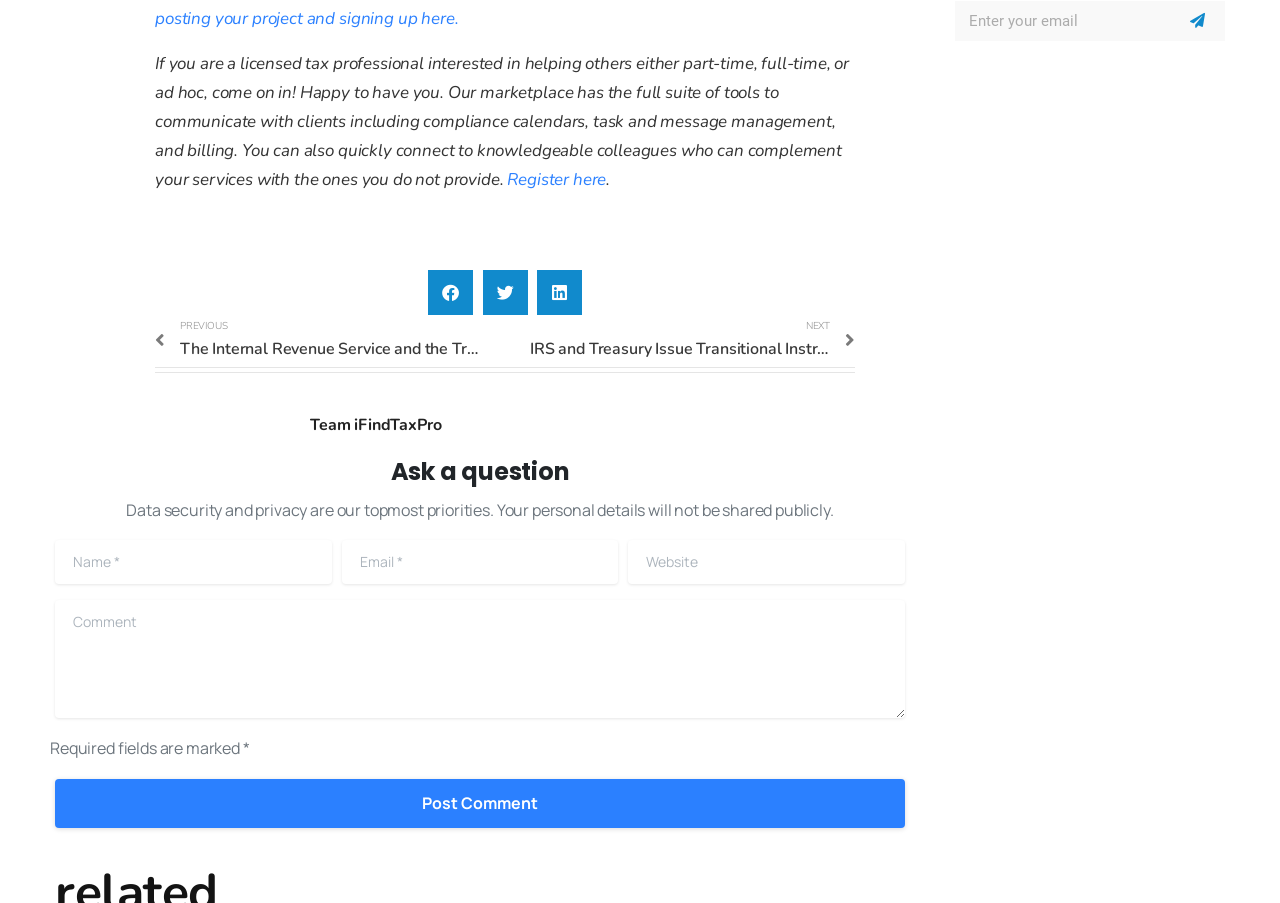Please answer the following query using a single word or phrase: 
How can users share the website's content?

On Facebook, Twitter, and LinkedIn